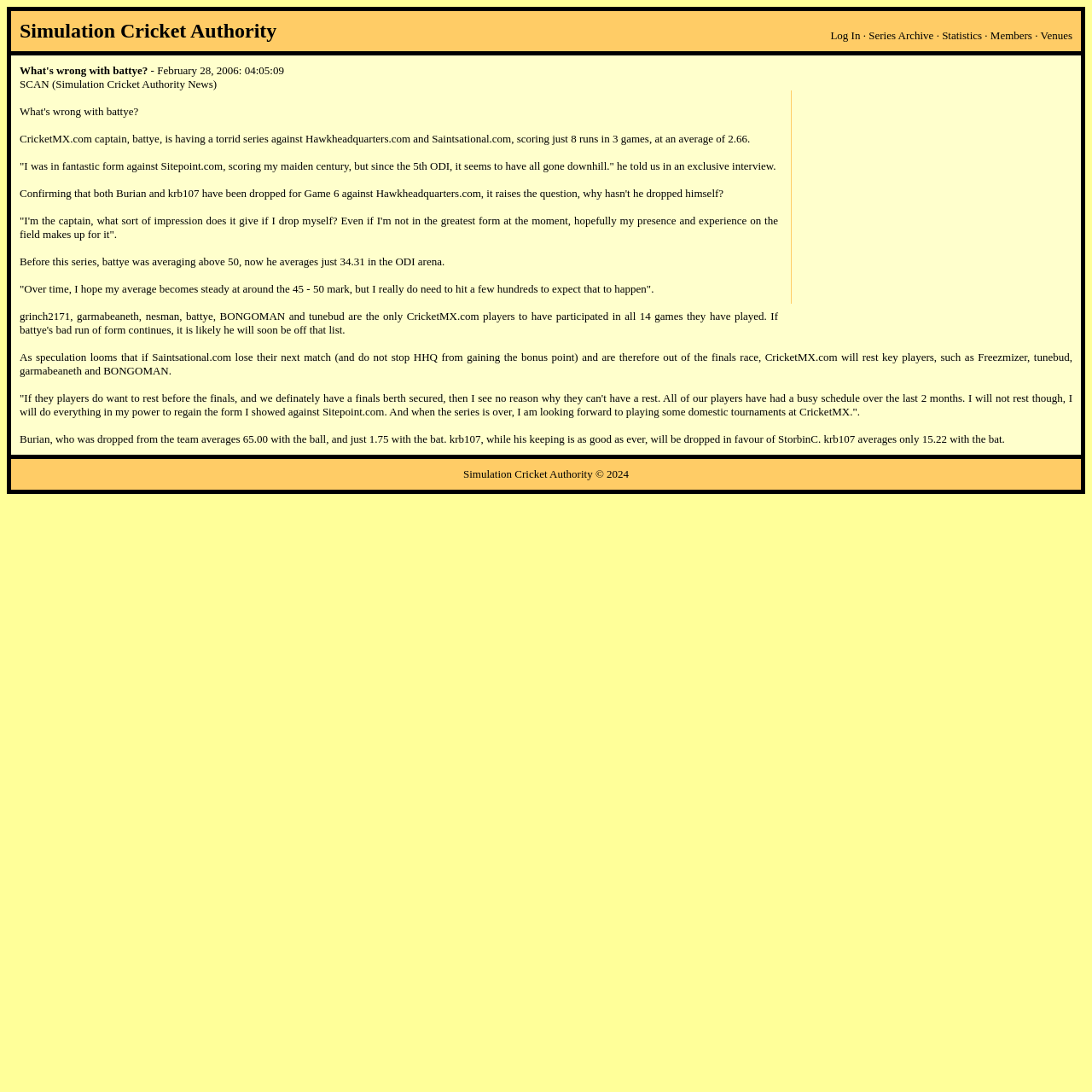Locate the bounding box of the UI element described by: "Simulation Cricket Authority" in the given webpage screenshot.

[0.018, 0.018, 0.253, 0.038]